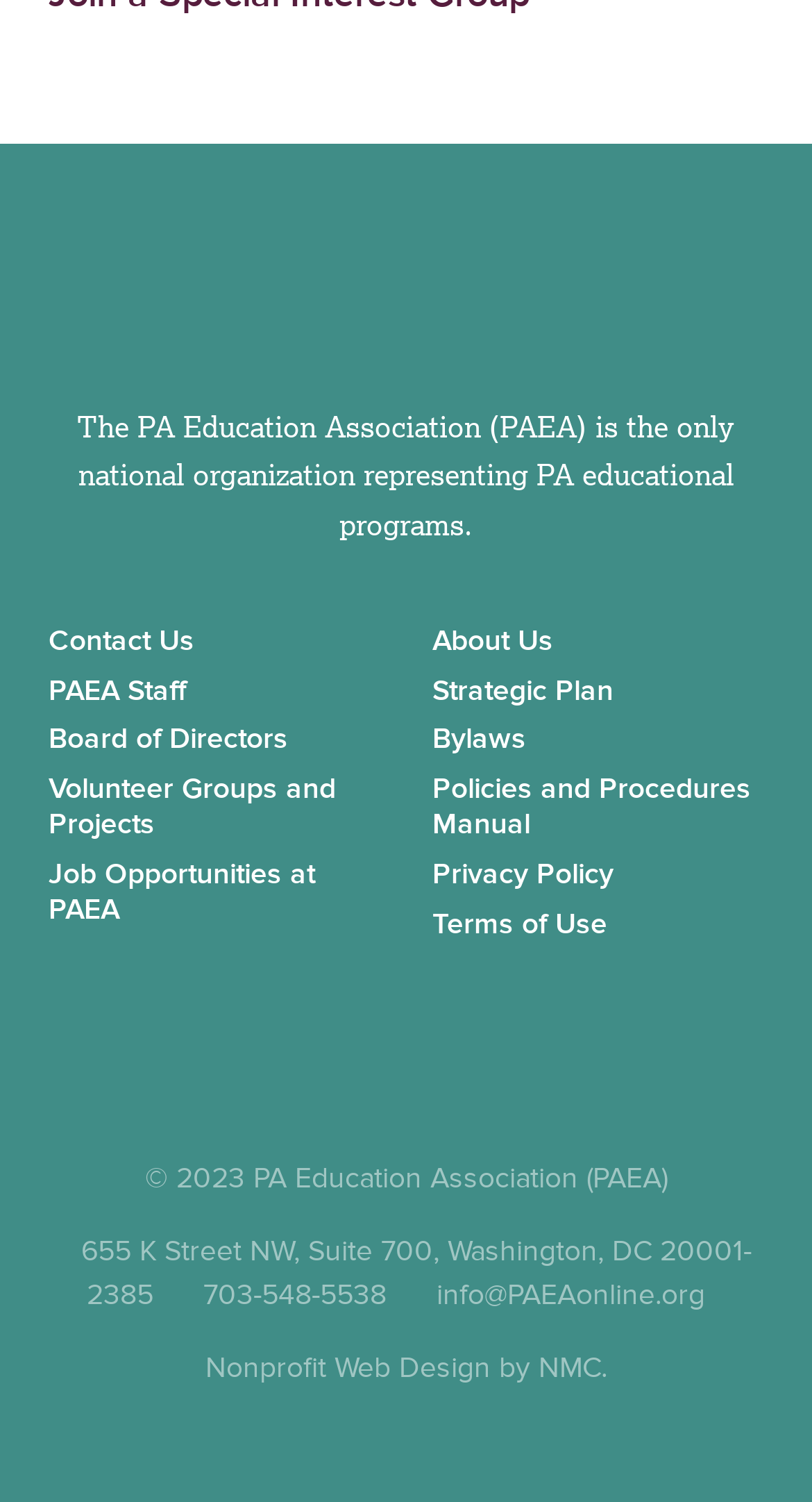Given the element description "Policies and Procedures Manual" in the screenshot, predict the bounding box coordinates of that UI element.

[0.532, 0.514, 0.924, 0.559]